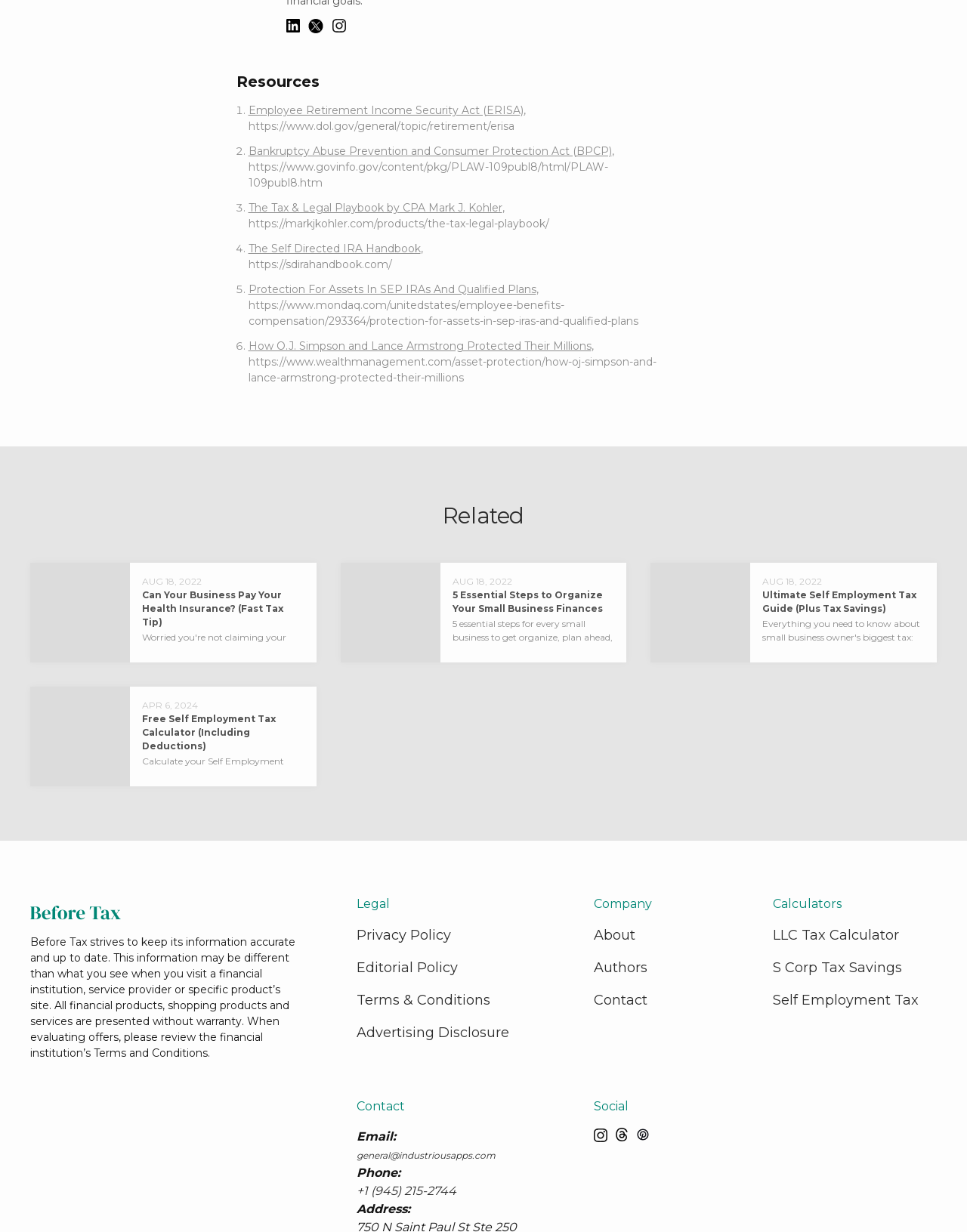Pinpoint the bounding box coordinates of the element that must be clicked to accomplish the following instruction: "Contact the company via email". The coordinates should be in the format of four float numbers between 0 and 1, i.e., [left, top, right, bottom].

[0.369, 0.933, 0.512, 0.942]